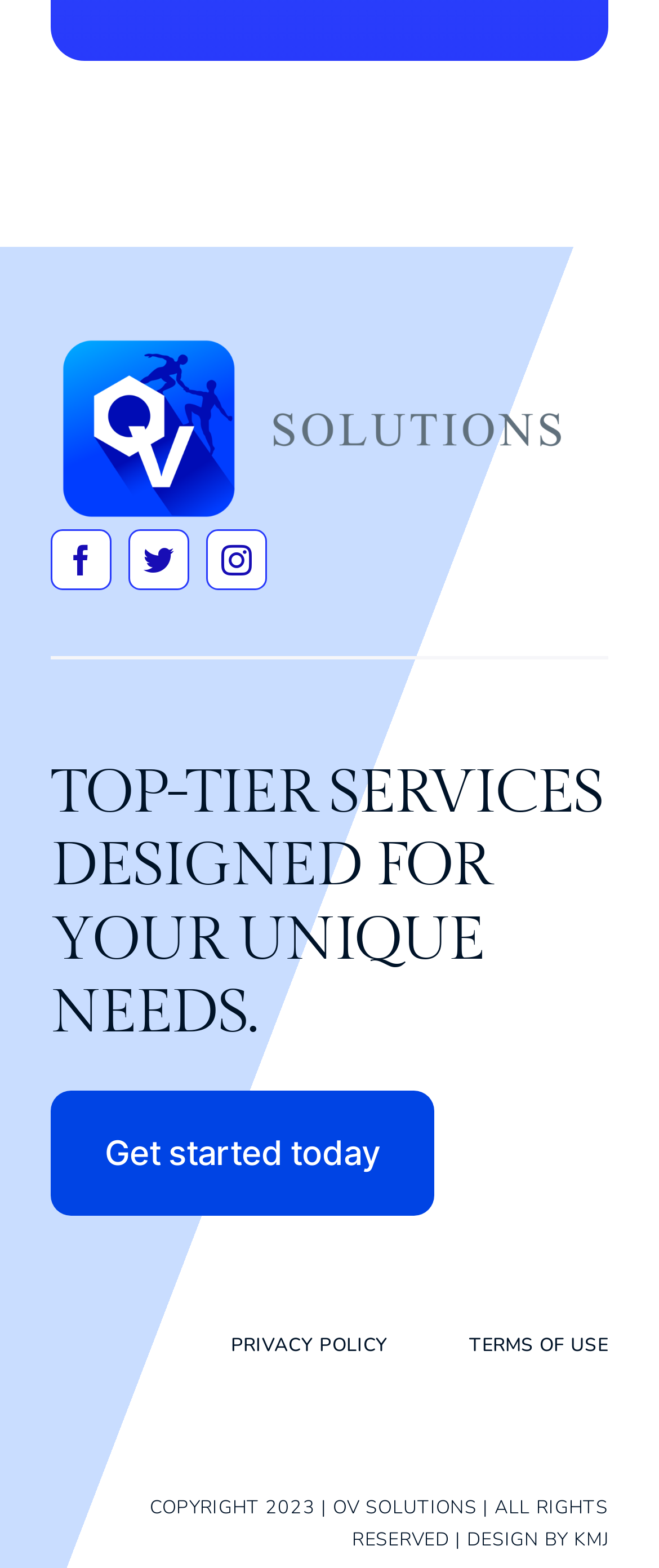From the details in the image, provide a thorough response to the question: What is the call-to-action button text?

I looked at the link 'Get started today' which is located below the heading 'TOP-TIER SERVICES DESIGNED FOR YOUR UNIQUE NEEDS.' and found the call-to-action button text.